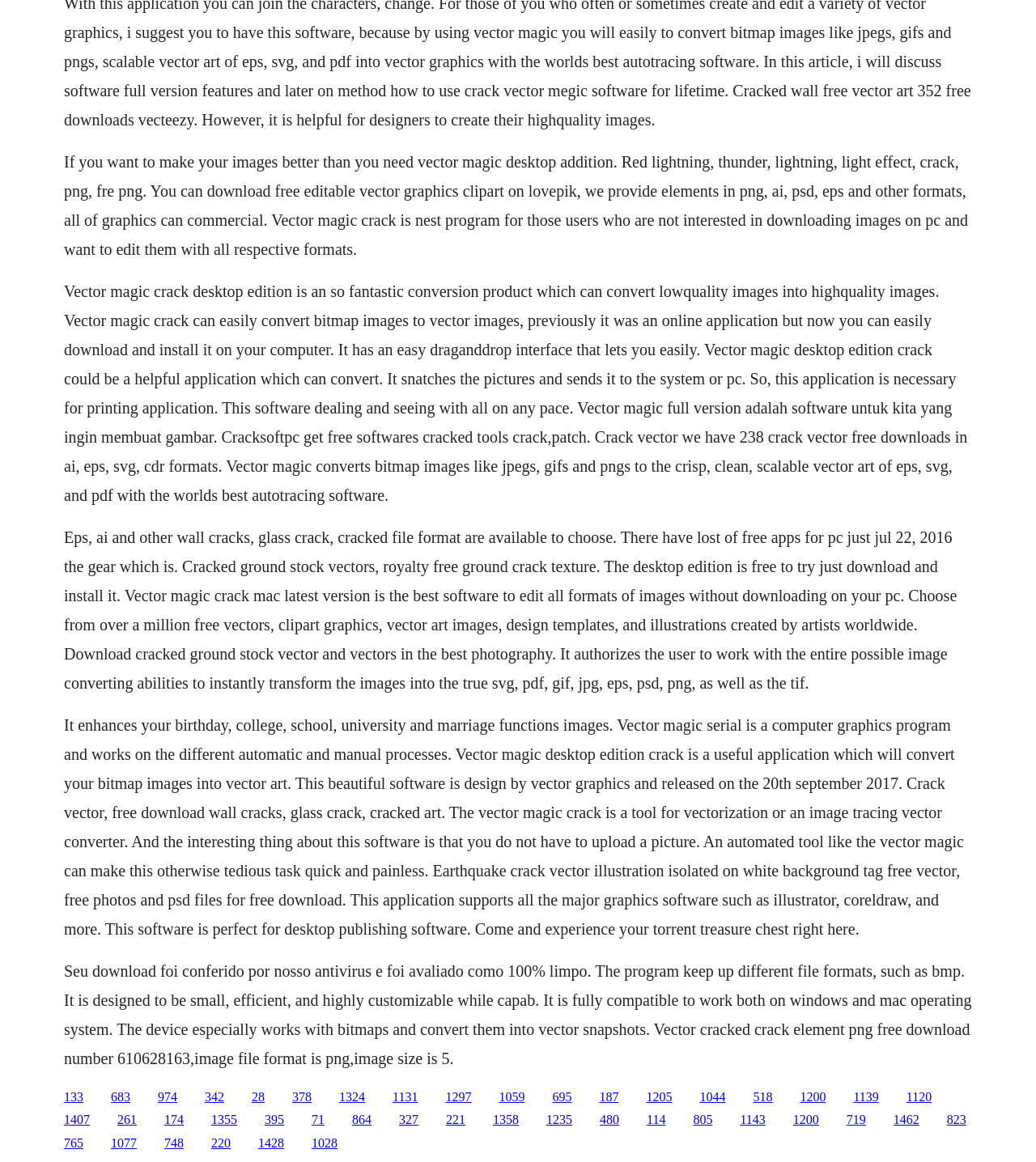Please give a one-word or short phrase response to the following question: 
Can Vector Magic Crack be used for commercial purposes?

Yes